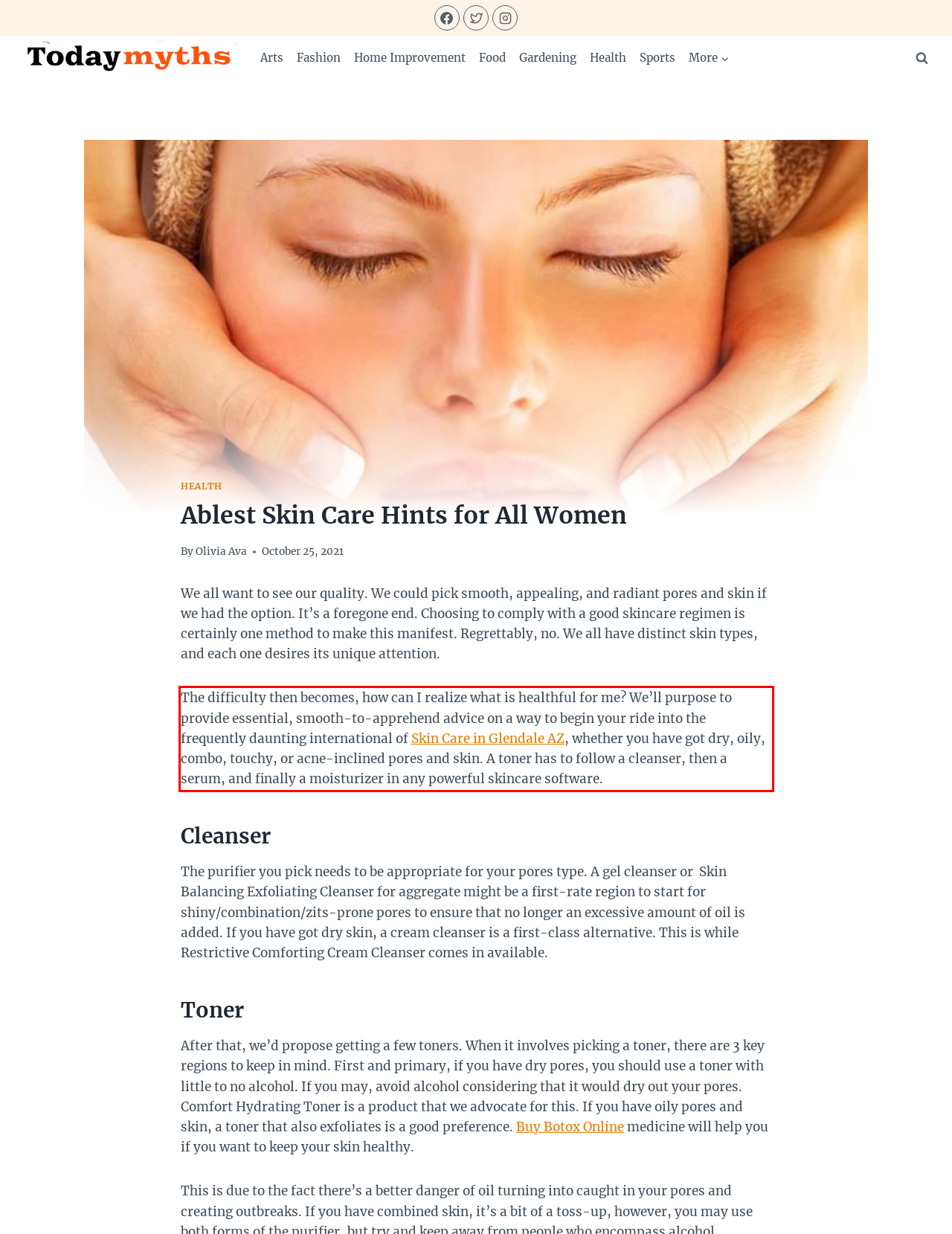Identify and extract the text within the red rectangle in the screenshot of the webpage.

The difficulty then becomes, how can I realize what is healthful for me? We’ll purpose to provide essential, smooth-to-apprehend advice on a way to begin your ride into the frequently daunting international of Skin Care in Glendale AZ, whether you have got dry, oily, combo, touchy, or acne-inclined pores and skin. A toner has to follow a cleanser, then a serum, and finally a moisturizer in any powerful skincare software.